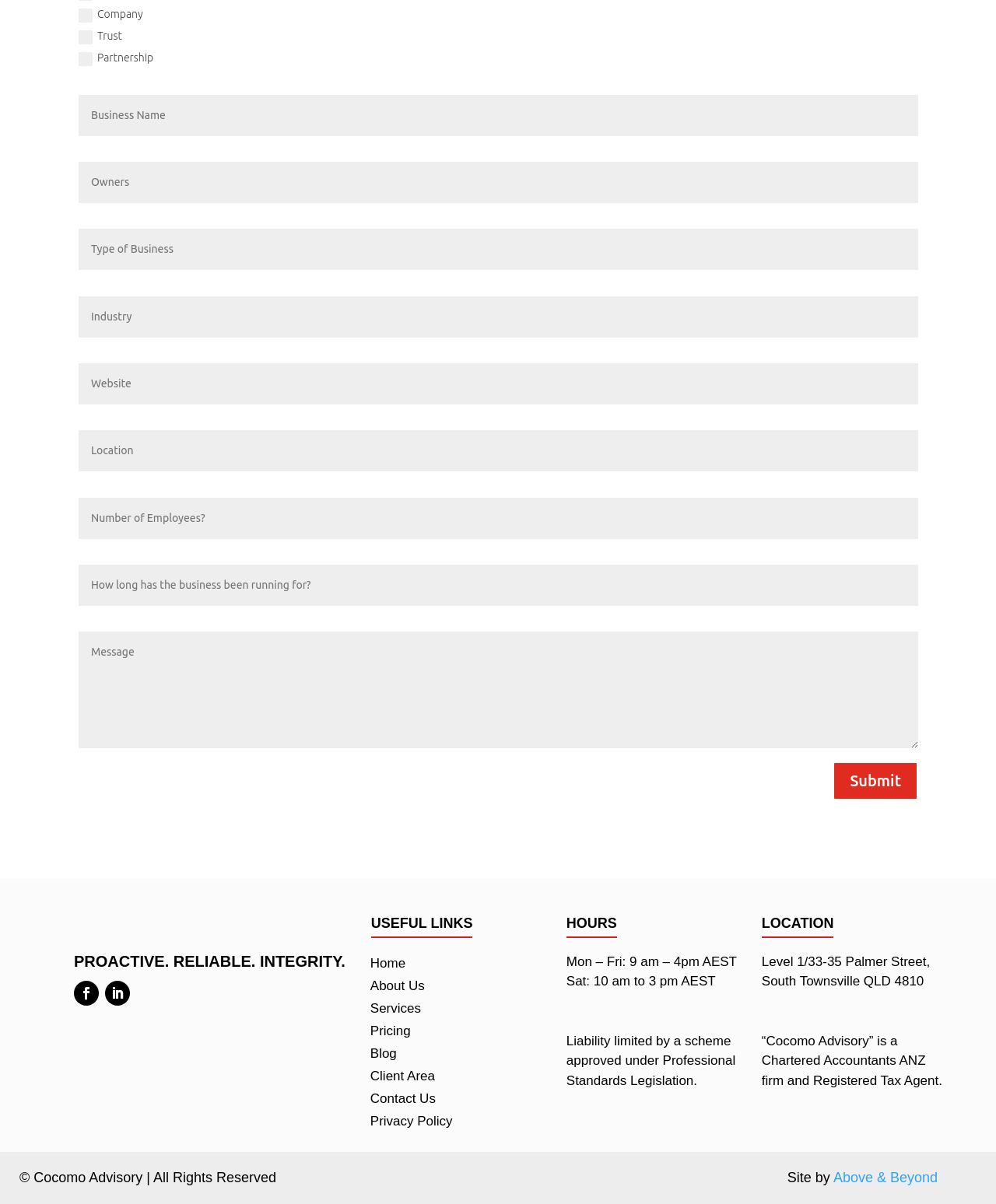Determine the bounding box coordinates for the UI element described. Format the coordinates as (top-left x, top-left y, bottom-right x, bottom-right y) and ensure all values are between 0 and 1. Element description: About Us

[0.372, 0.813, 0.569, 0.824]